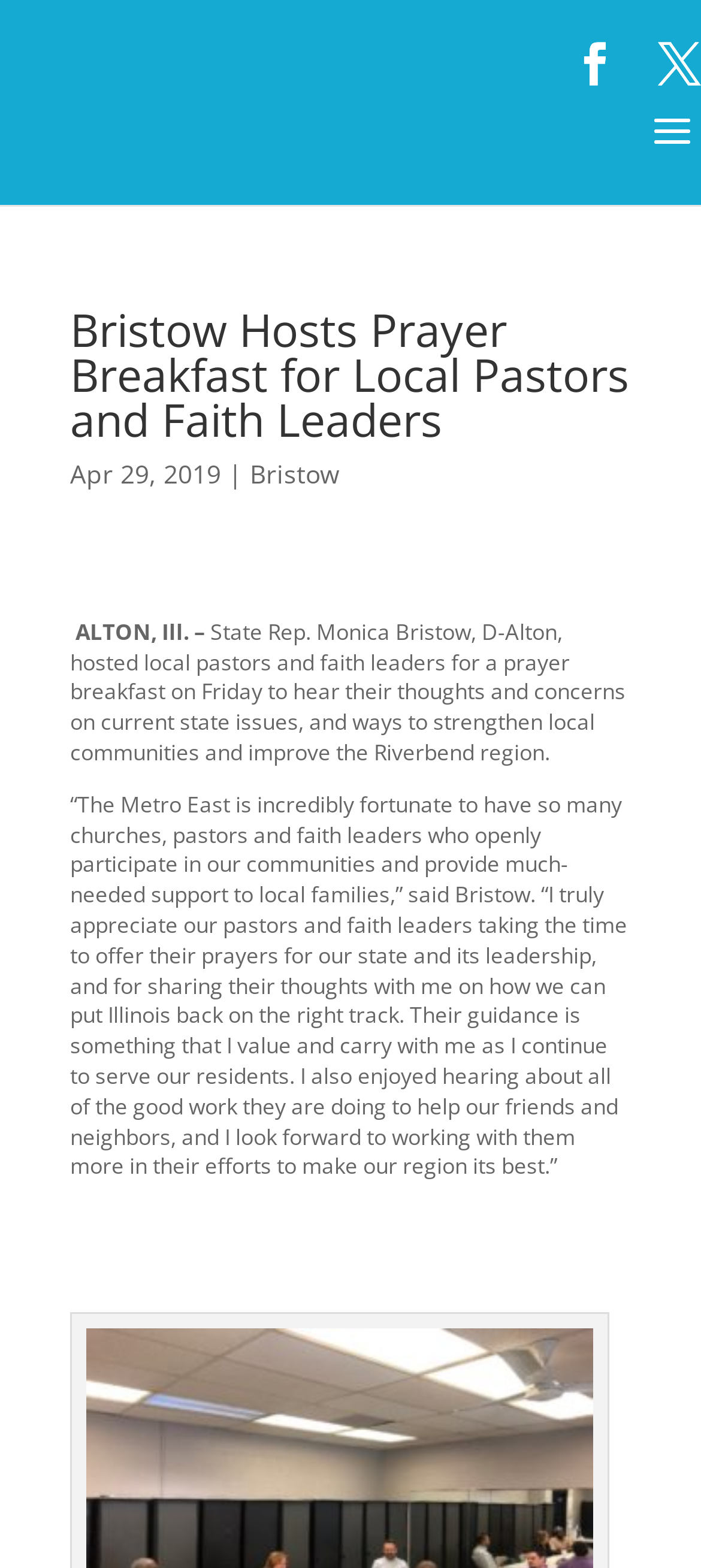Utilize the information from the image to answer the question in detail:
What is the location of the event?

I found the location by reading the StaticText element that says 'ALTON, Ill. –' which indicates that the event took place in Alton, Illinois.